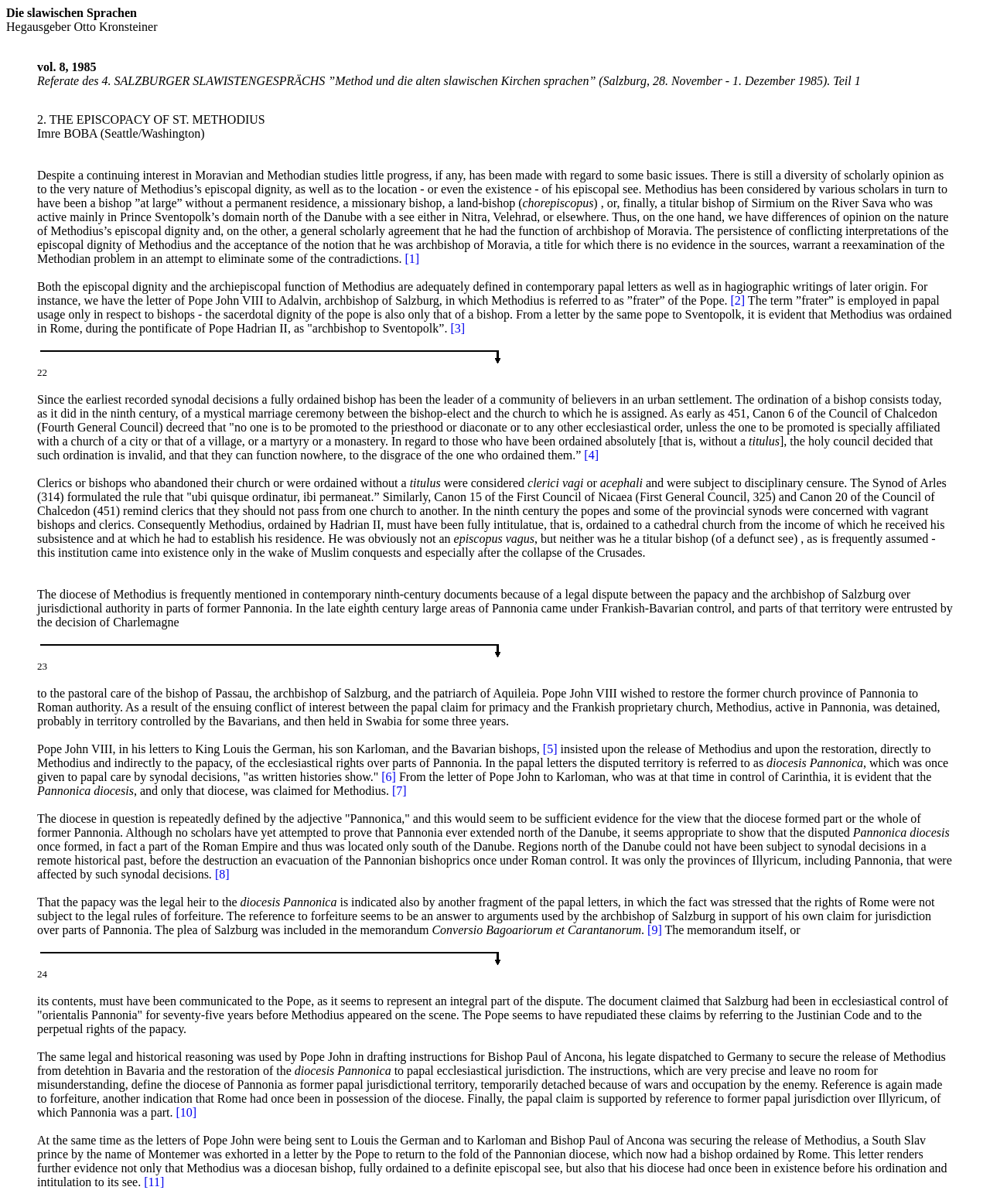Given the description: "[10]", determine the bounding box coordinates of the UI element. The coordinates should be formatted as four float numbers between 0 and 1, [left, top, right, bottom].

[0.178, 0.918, 0.199, 0.929]